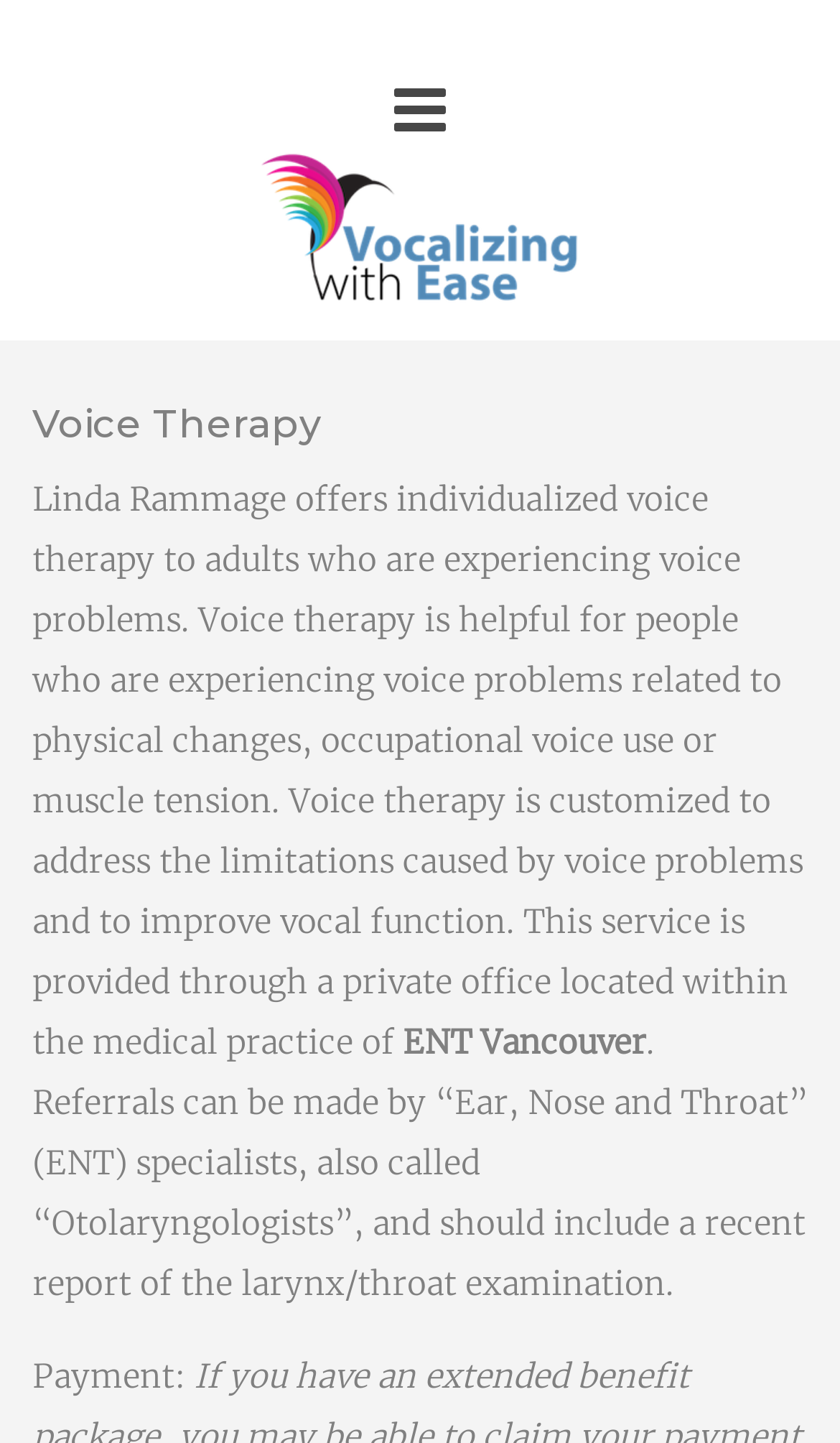Extract the bounding box coordinates for the HTML element that matches this description: "alt="Vocalizing with Ease"". The coordinates should be four float numbers between 0 and 1, i.e., [left, top, right, bottom].

[0.308, 0.105, 0.692, 0.214]